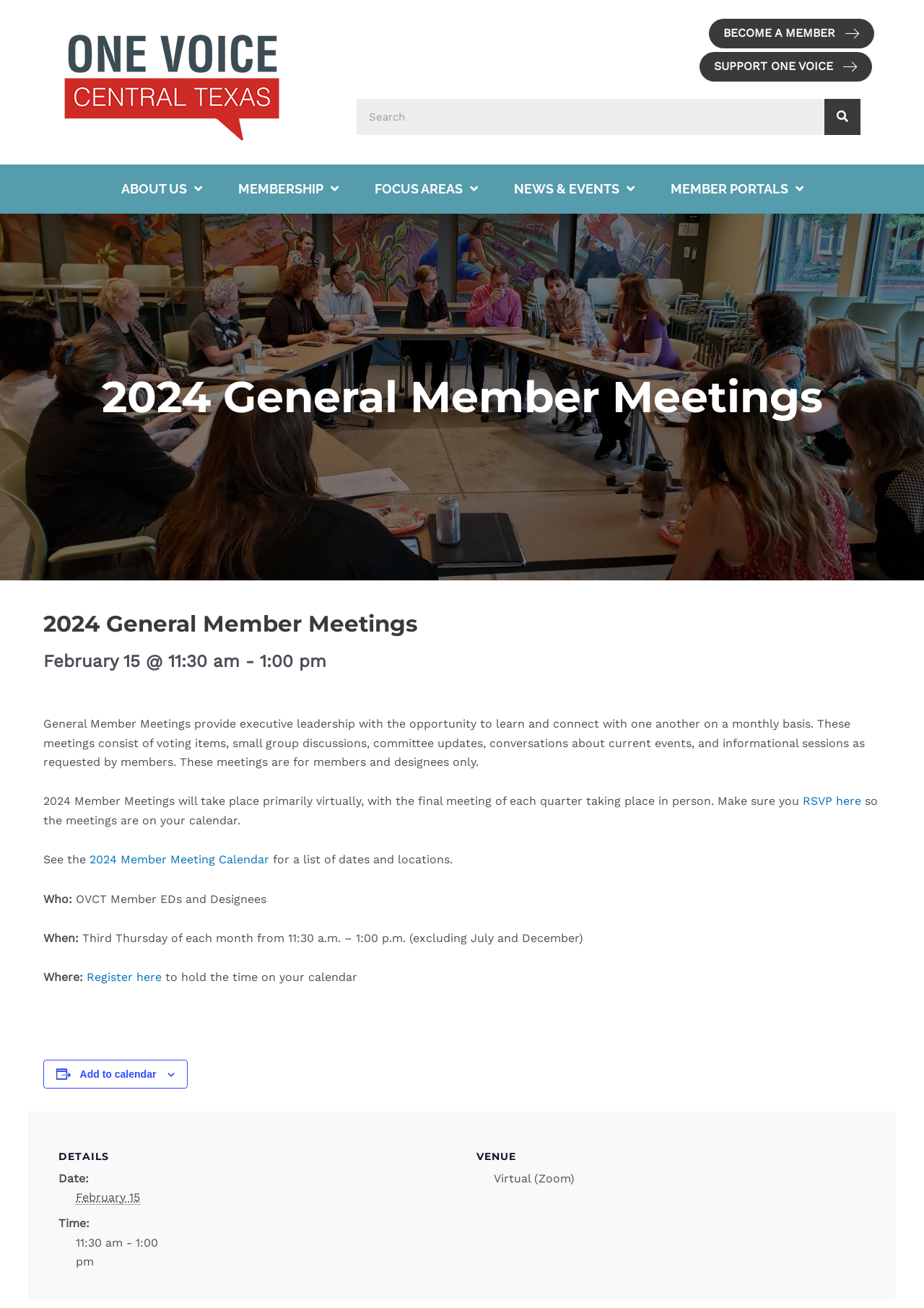Identify the bounding box coordinates of the section that should be clicked to achieve the task described: "Click the 'Become a Member' button".

[0.767, 0.014, 0.946, 0.037]